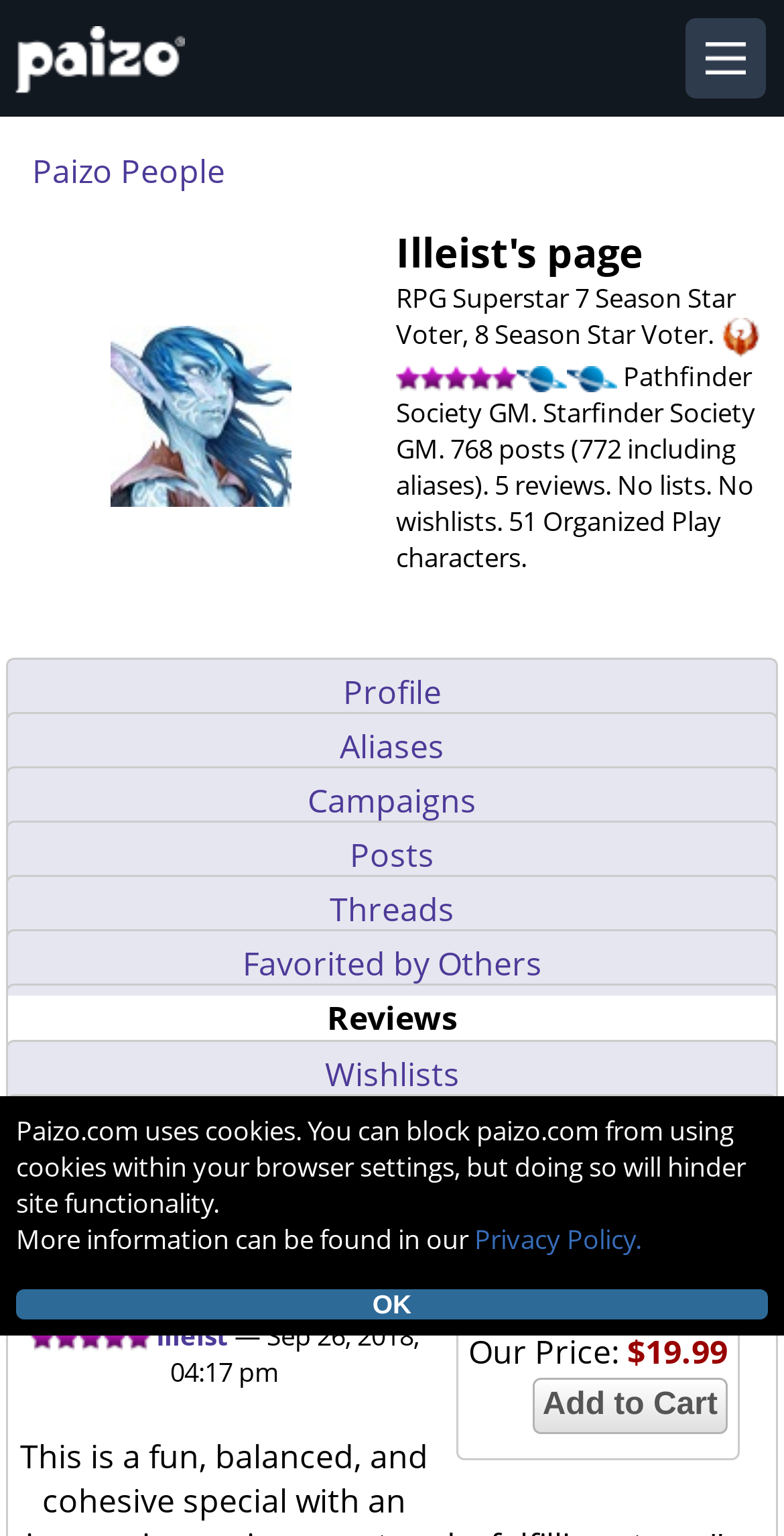Locate the bounding box coordinates of the element that should be clicked to fulfill the instruction: "Click on the Profile link".

[0.437, 0.435, 0.563, 0.464]